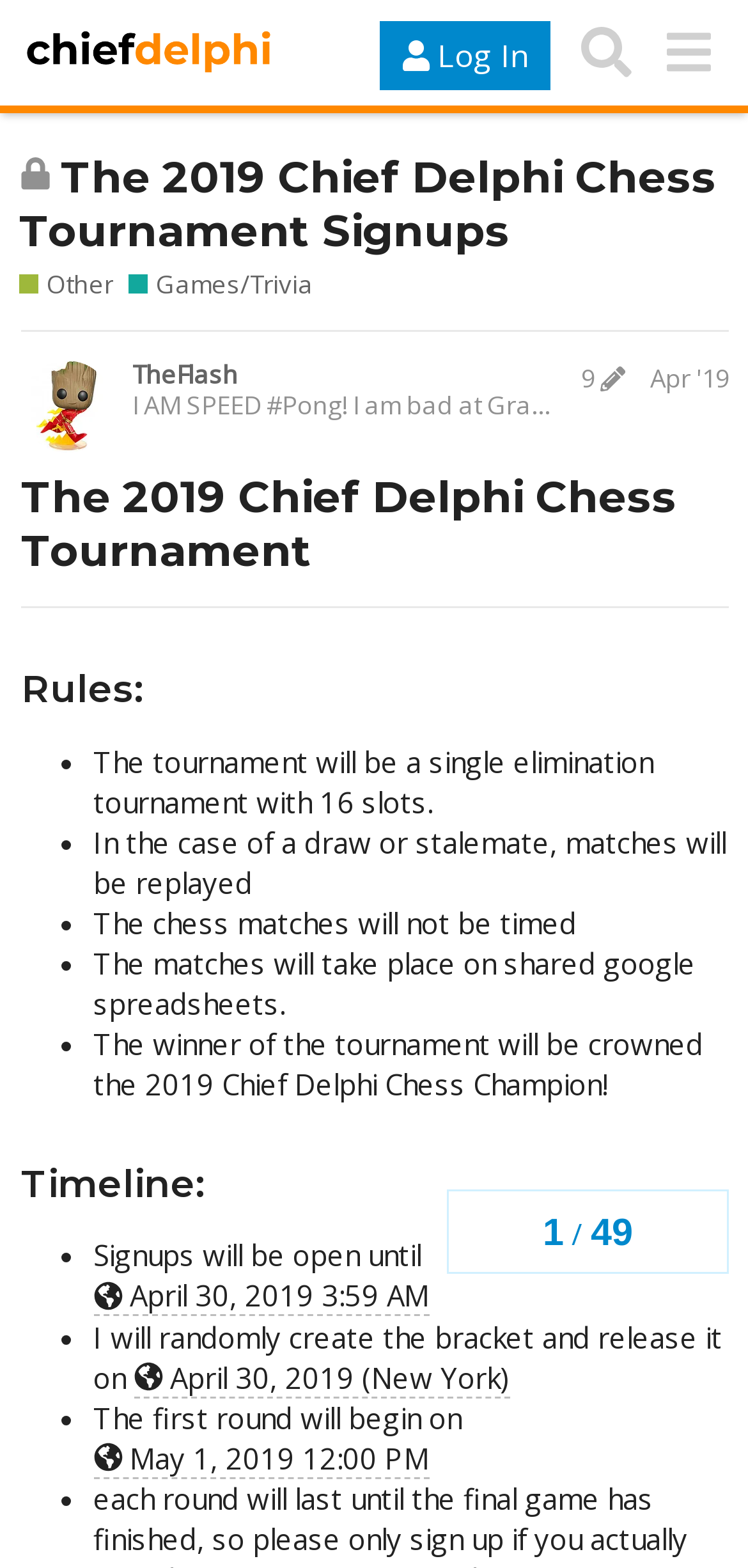Identify the bounding box coordinates of the region that should be clicked to execute the following instruction: "Click the 'Log In' button".

[0.508, 0.013, 0.736, 0.057]